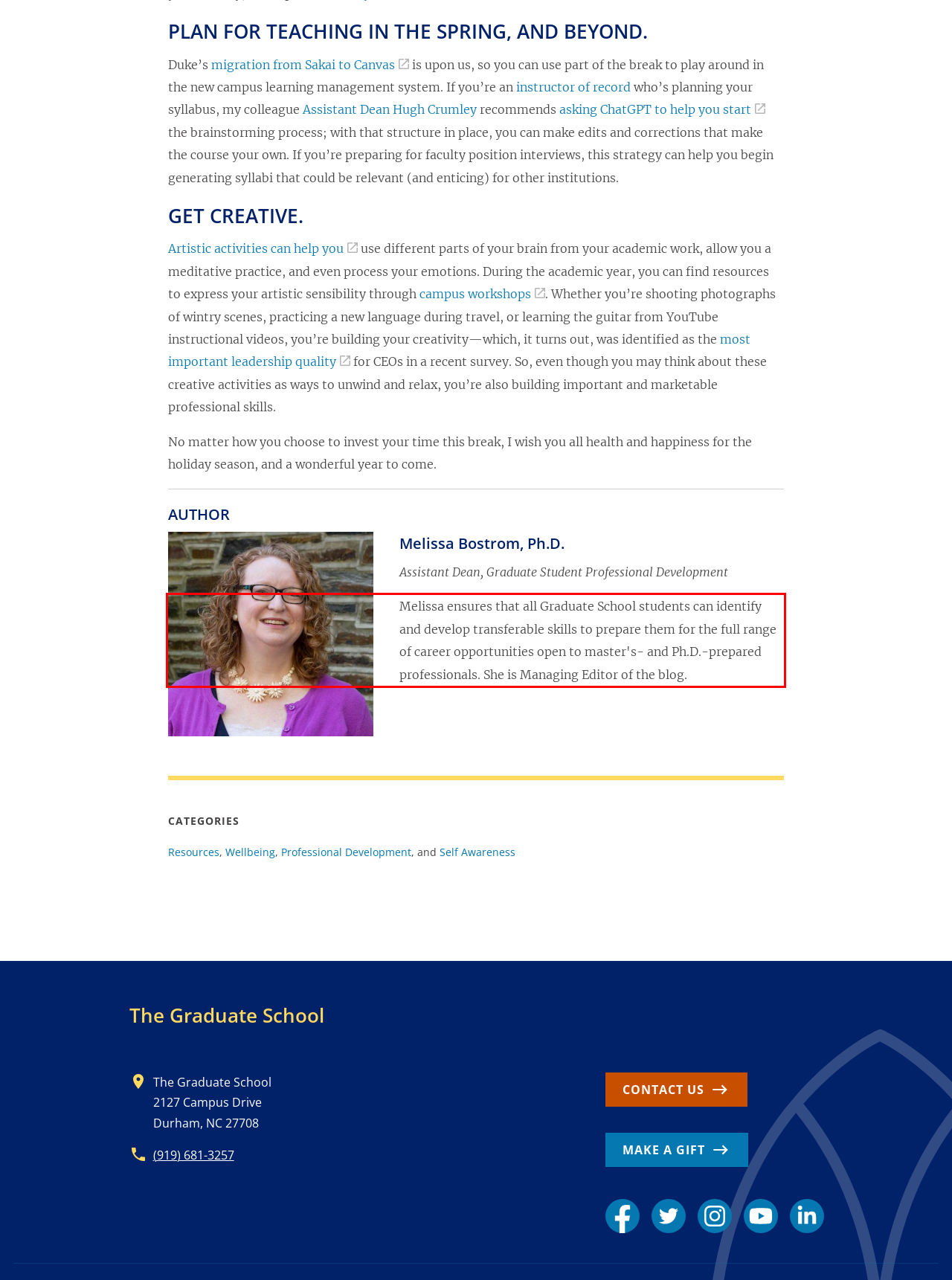Observe the screenshot of the webpage, locate the red bounding box, and extract the text content within it.

Melissa ensures that all Graduate School students can identify and develop transferable skills to prepare them for the full range of career opportunities open to master's- and Ph.D.-prepared professionals. She is Managing Editor of the blog.